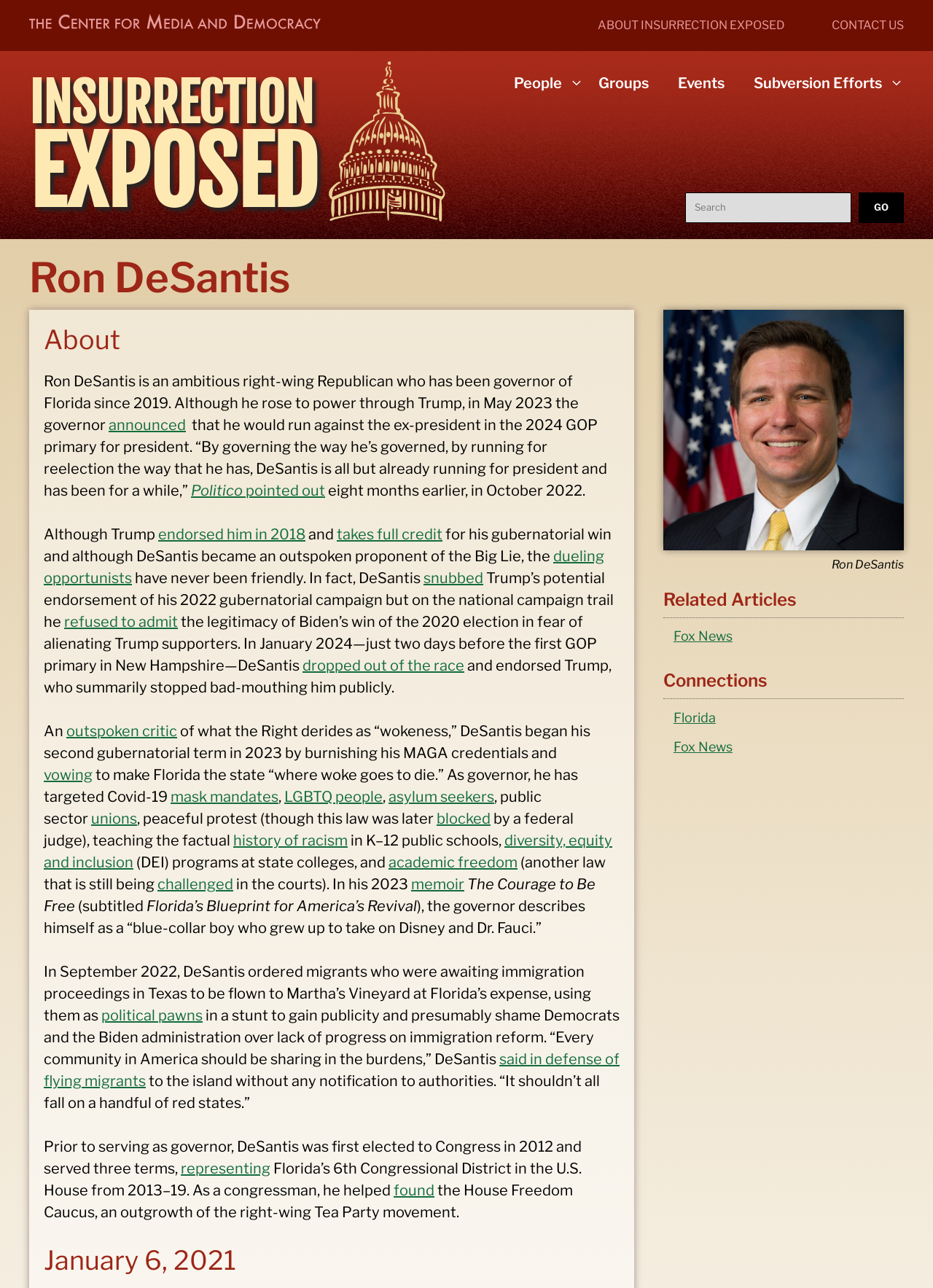What is the year the governor announced to run against the ex-president?
Answer with a single word or short phrase according to what you see in the image.

2023